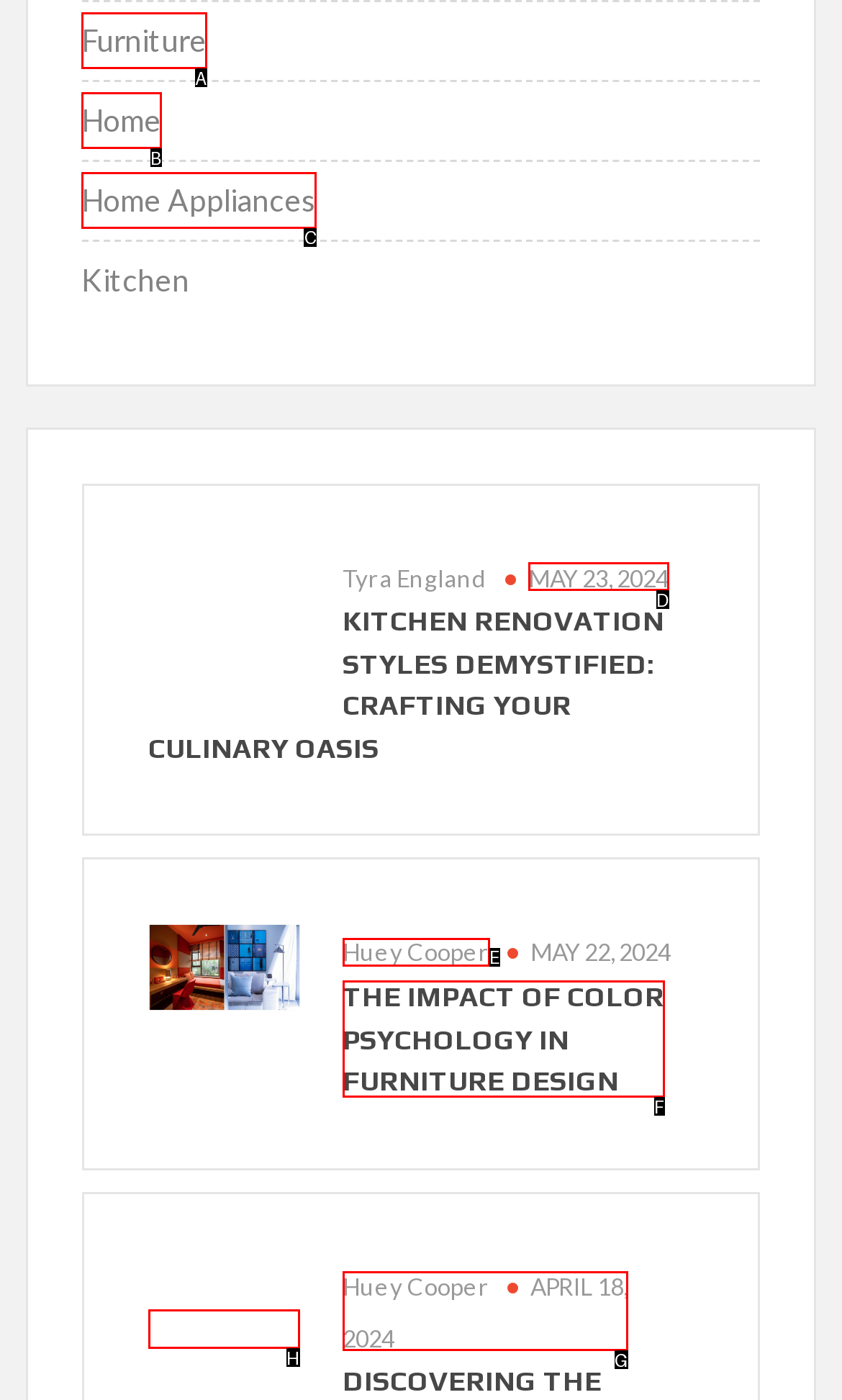Point out the letter of the HTML element you should click on to execute the task: Click on Home Appliances
Reply with the letter from the given options.

C